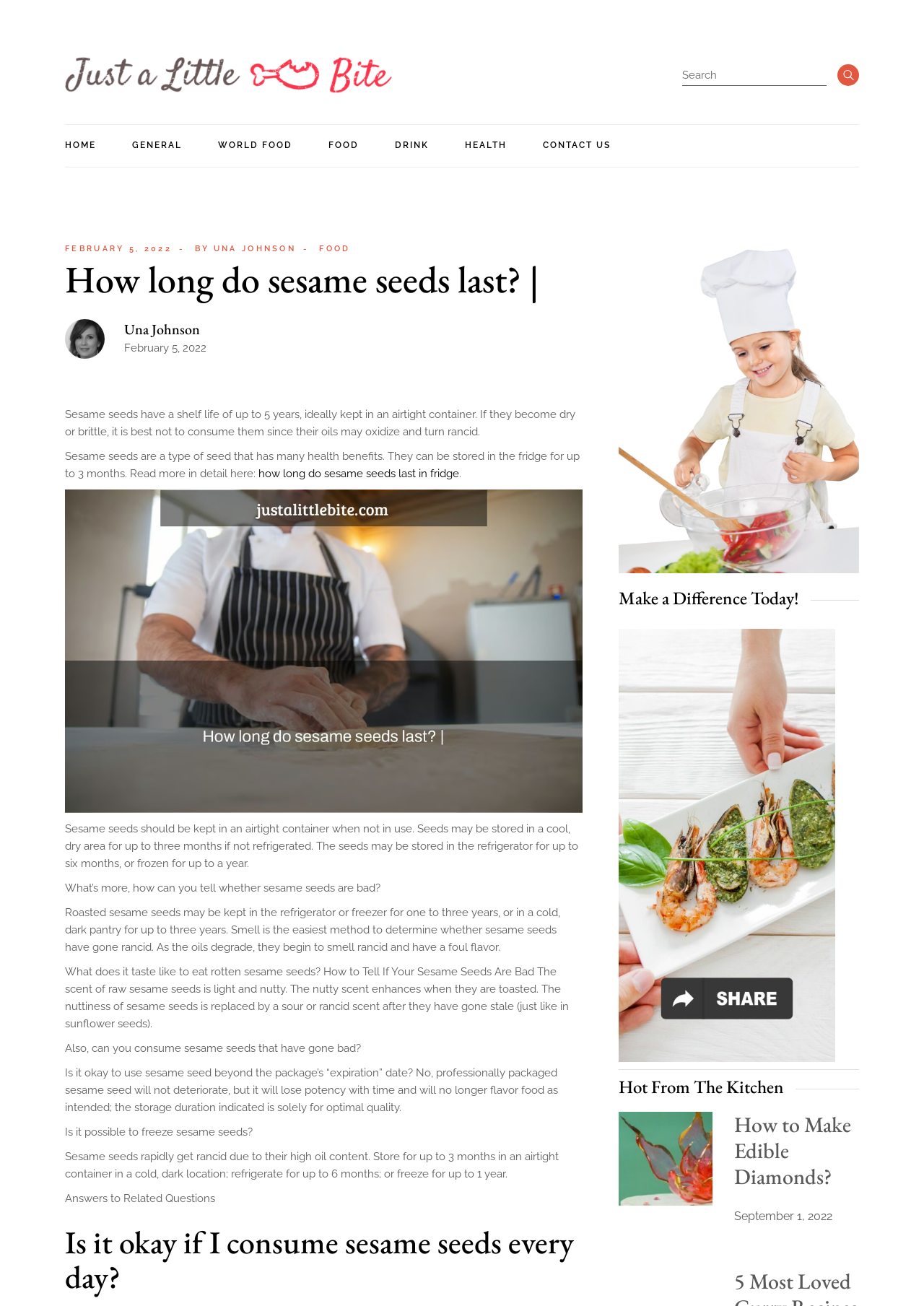Based on the image, provide a detailed and complete answer to the question: 
Can sesame seeds be frozen?

The webpage mentions that sesame seeds can be frozen for up to 1 year. This is mentioned in the section that discusses the storage of sesame seeds.